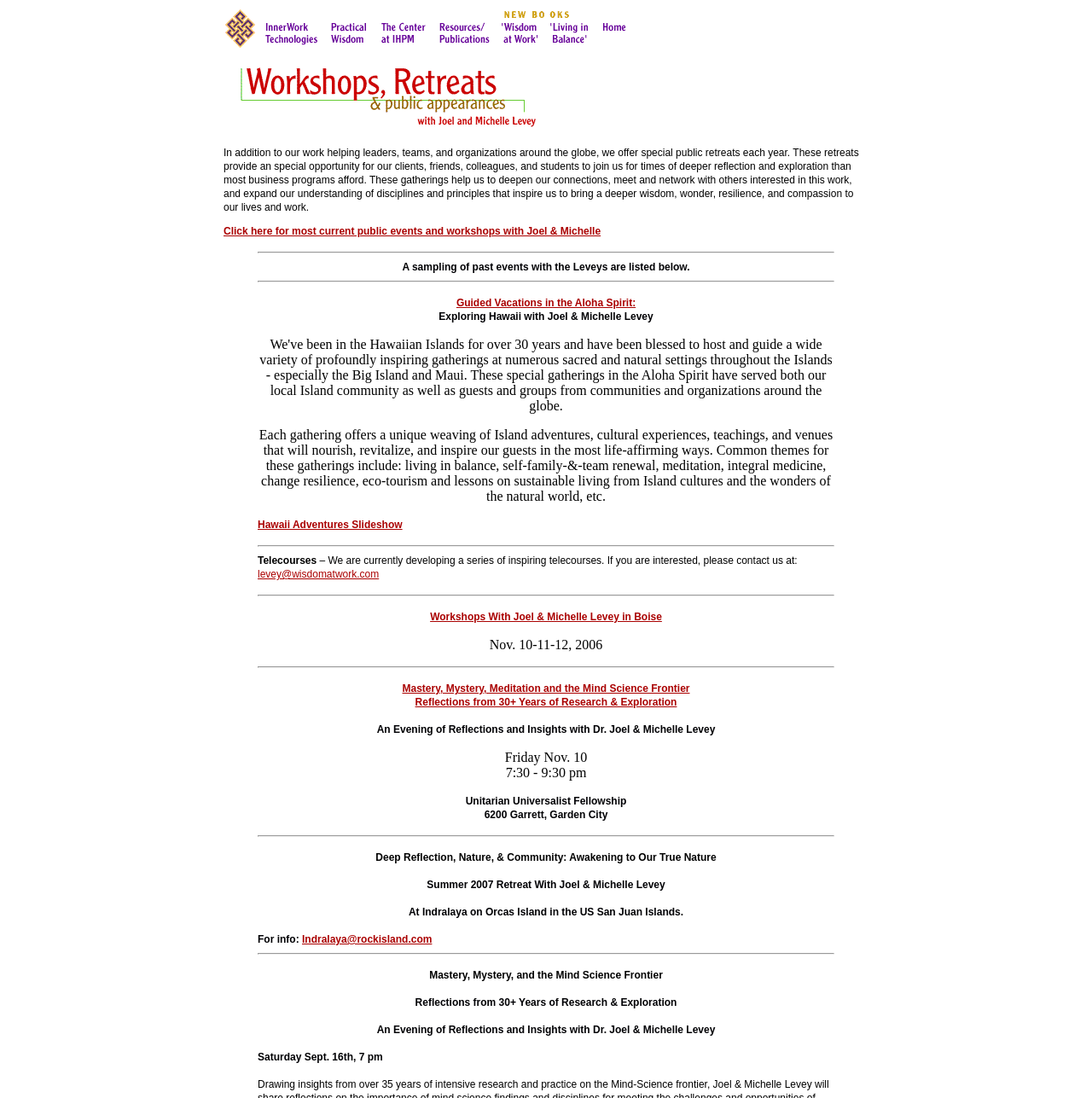Provide the bounding box coordinates of the HTML element this sentence describes: "Hawaii Adventures Slideshow". The bounding box coordinates consist of four float numbers between 0 and 1, i.e., [left, top, right, bottom].

[0.236, 0.472, 0.368, 0.483]